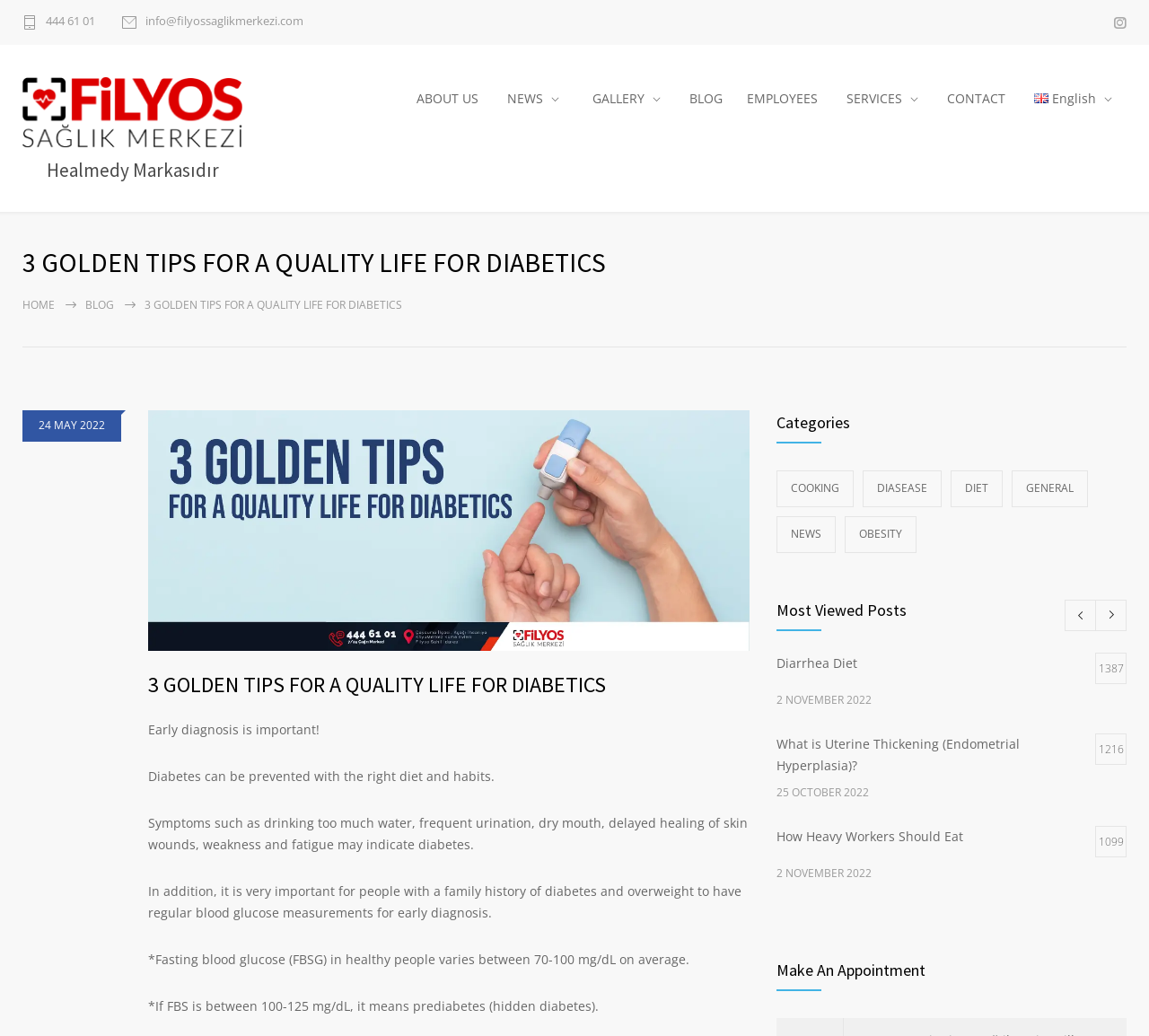Locate the coordinates of the bounding box for the clickable region that fulfills this instruction: "Read the '3 GOLDEN TIPS FOR A QUALITY LIFE FOR DIABETICS' article".

[0.129, 0.396, 0.652, 0.629]